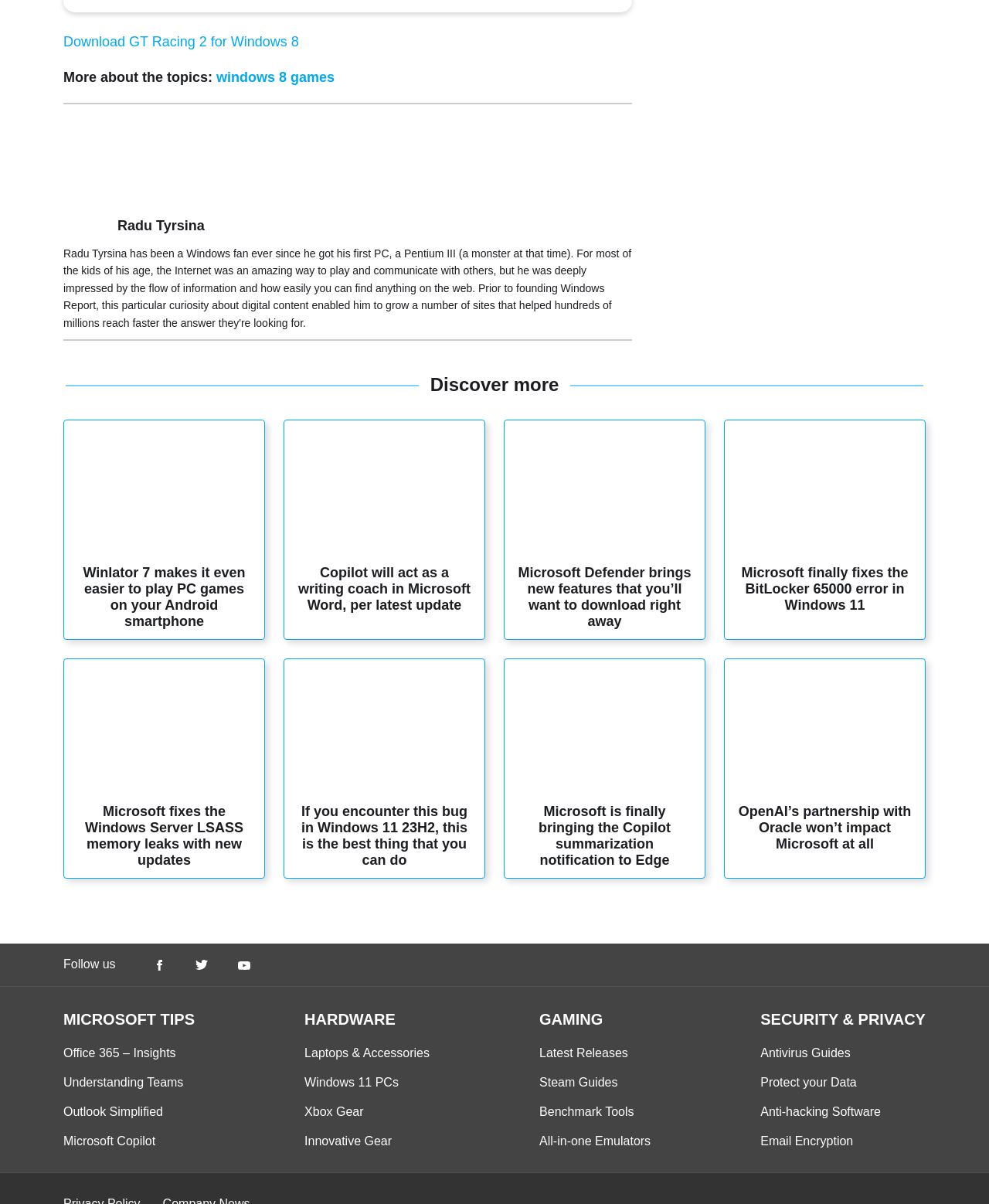Based on the element description Hardware, identify the bounding box of the UI element in the given webpage screenshot. The coordinates should be in the format (top-left x, top-left y, bottom-right x, bottom-right y) and must be between 0 and 1.

[0.308, 0.84, 0.434, 0.853]